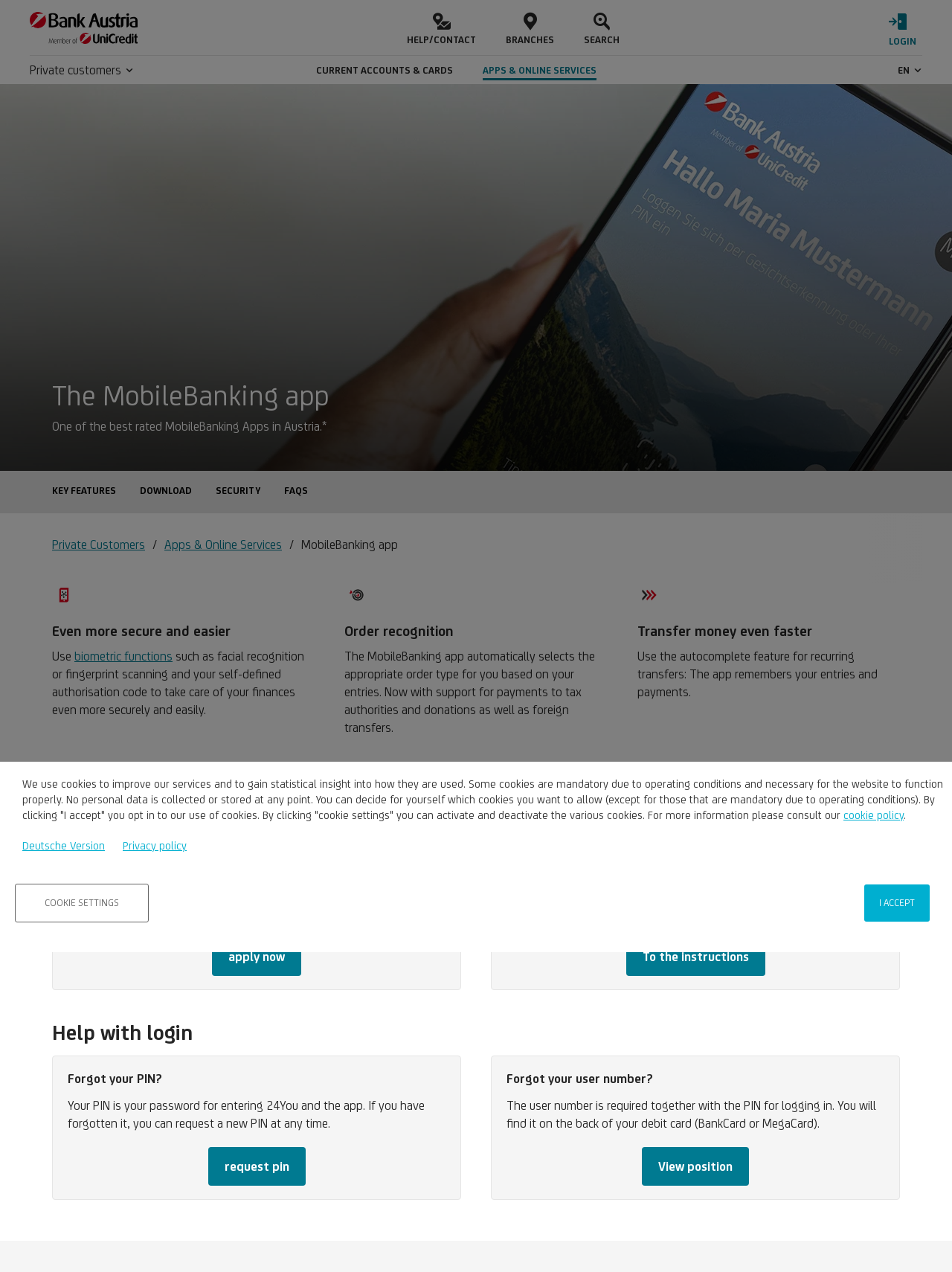Identify and provide the title of the webpage.

The MobileBanking app